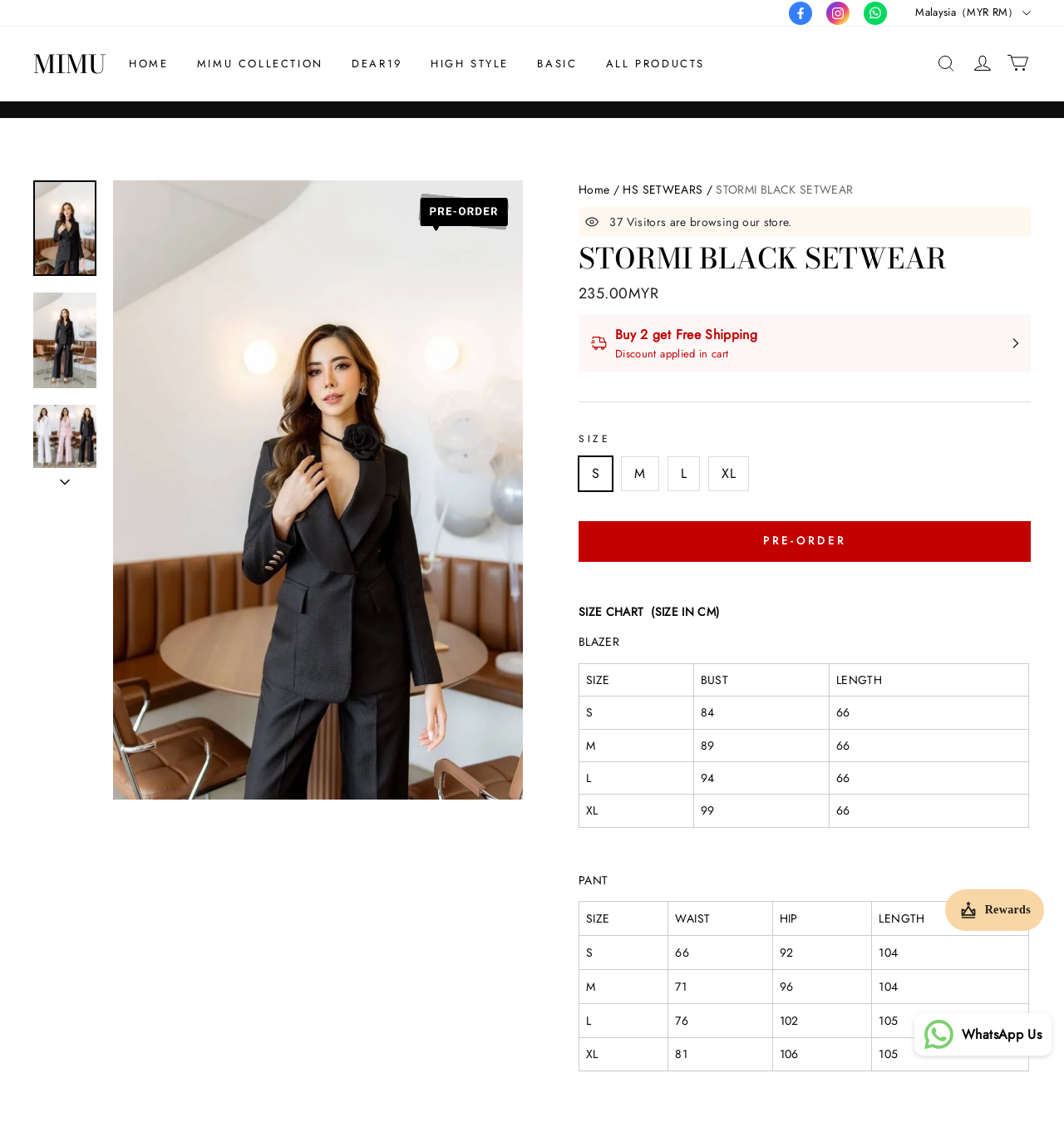What is the currency used in the store?
Look at the image and answer the question using a single word or phrase.

MYR